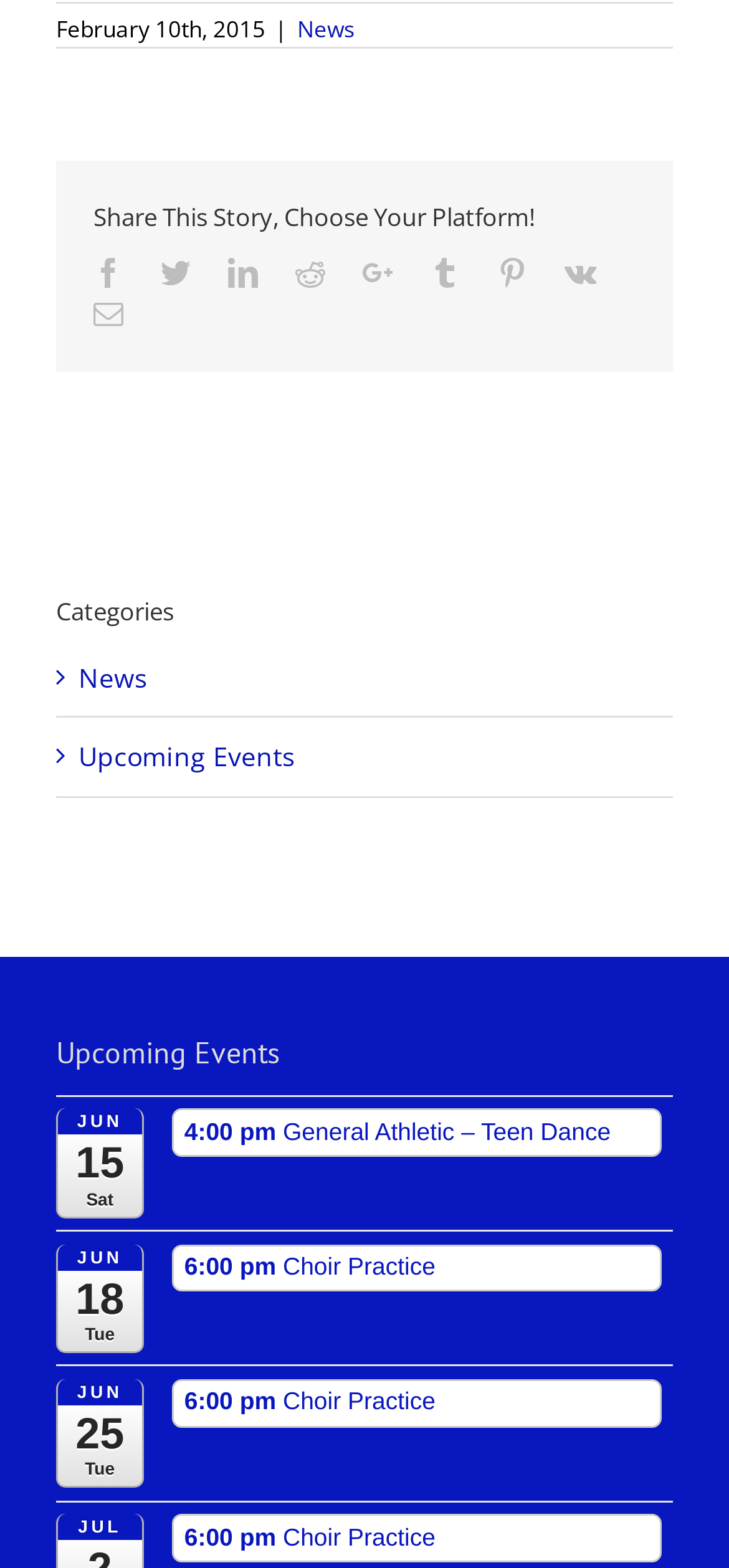What is the category of the first link?
Please provide a single word or phrase in response based on the screenshot.

News